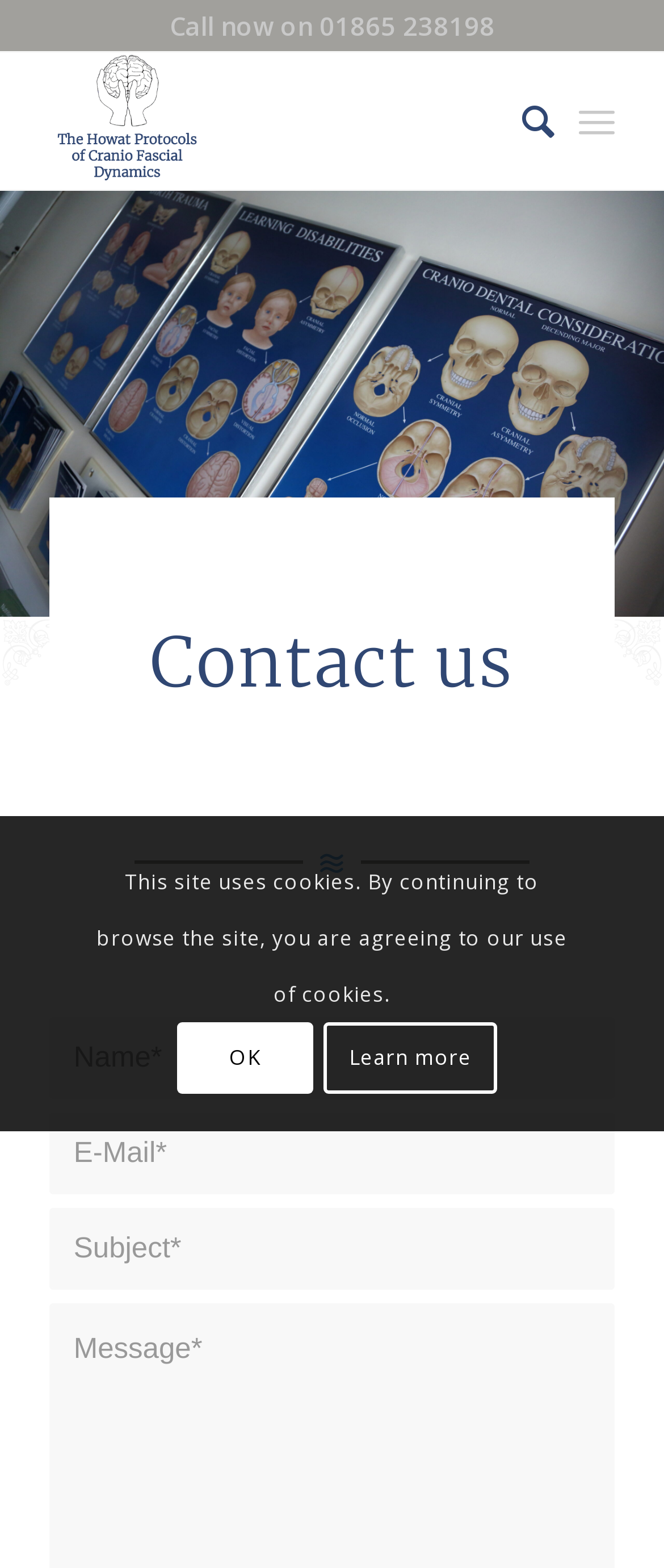Look at the image and answer the question in detail:
What is the phone number to call?

The phone number to call is located at the top of the webpage, in a static text element, which is 'Call now on 01865 238198'.